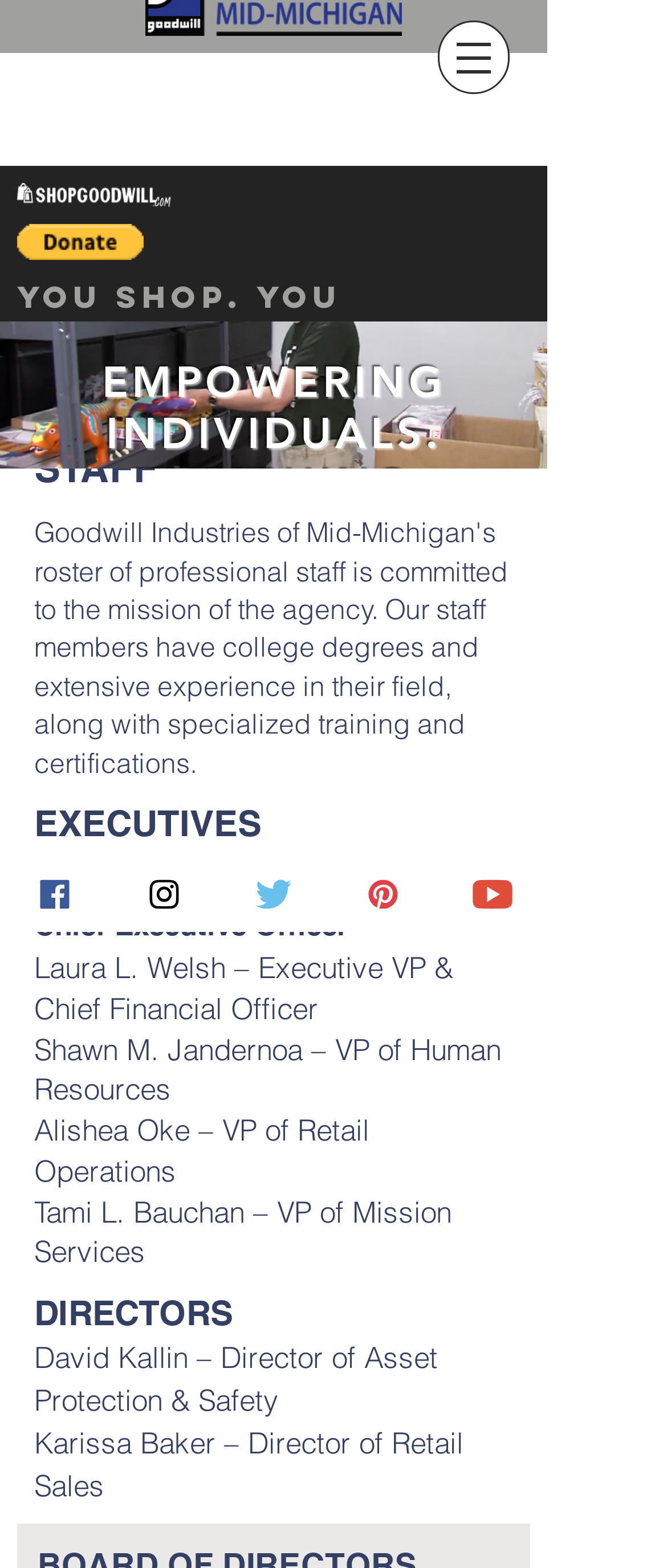Use one word or a short phrase to answer the question provided: 
How many social media links are there?

5